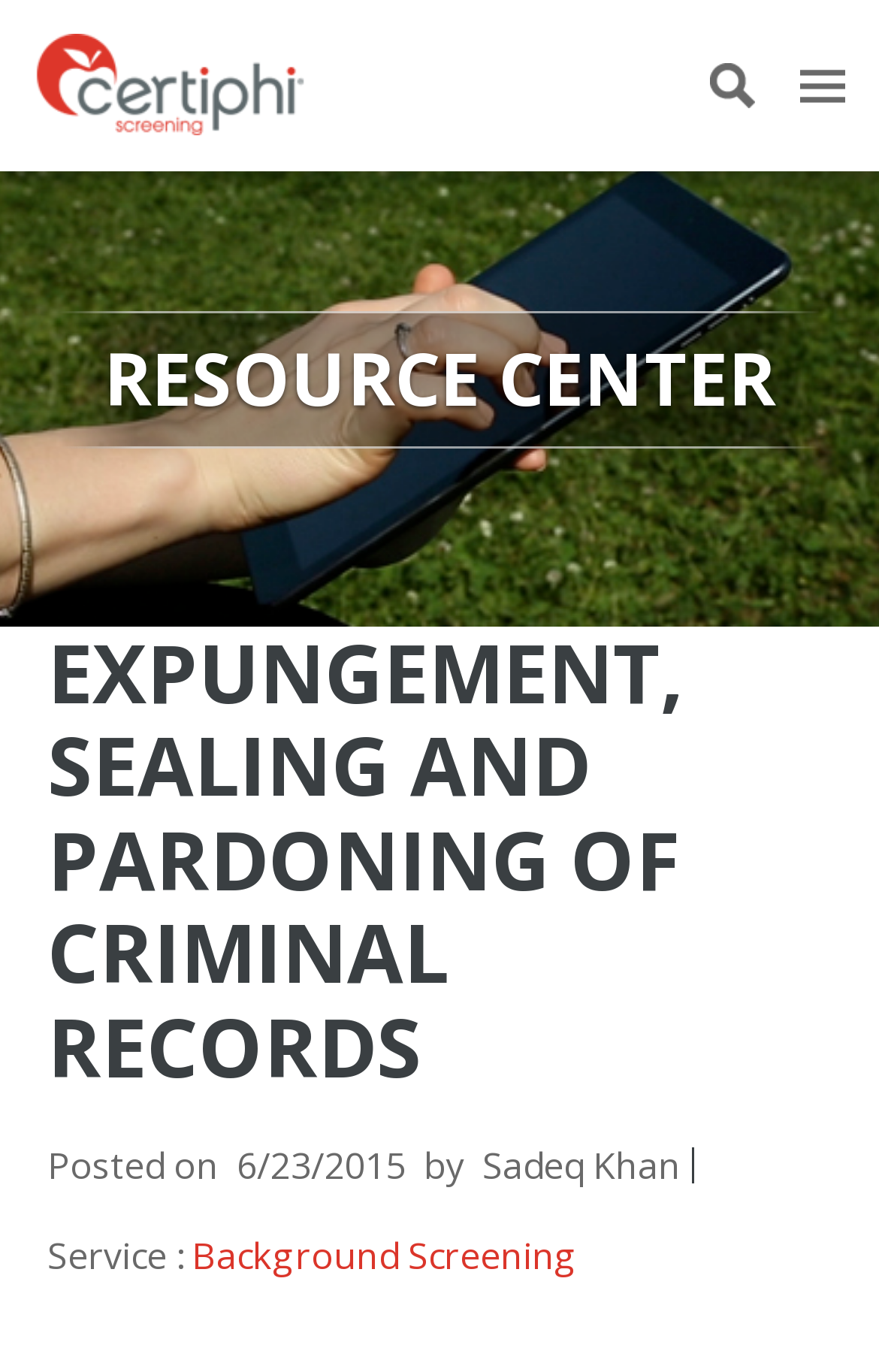Reply to the question with a single word or phrase:
How many links are in the top navigation bar?

7